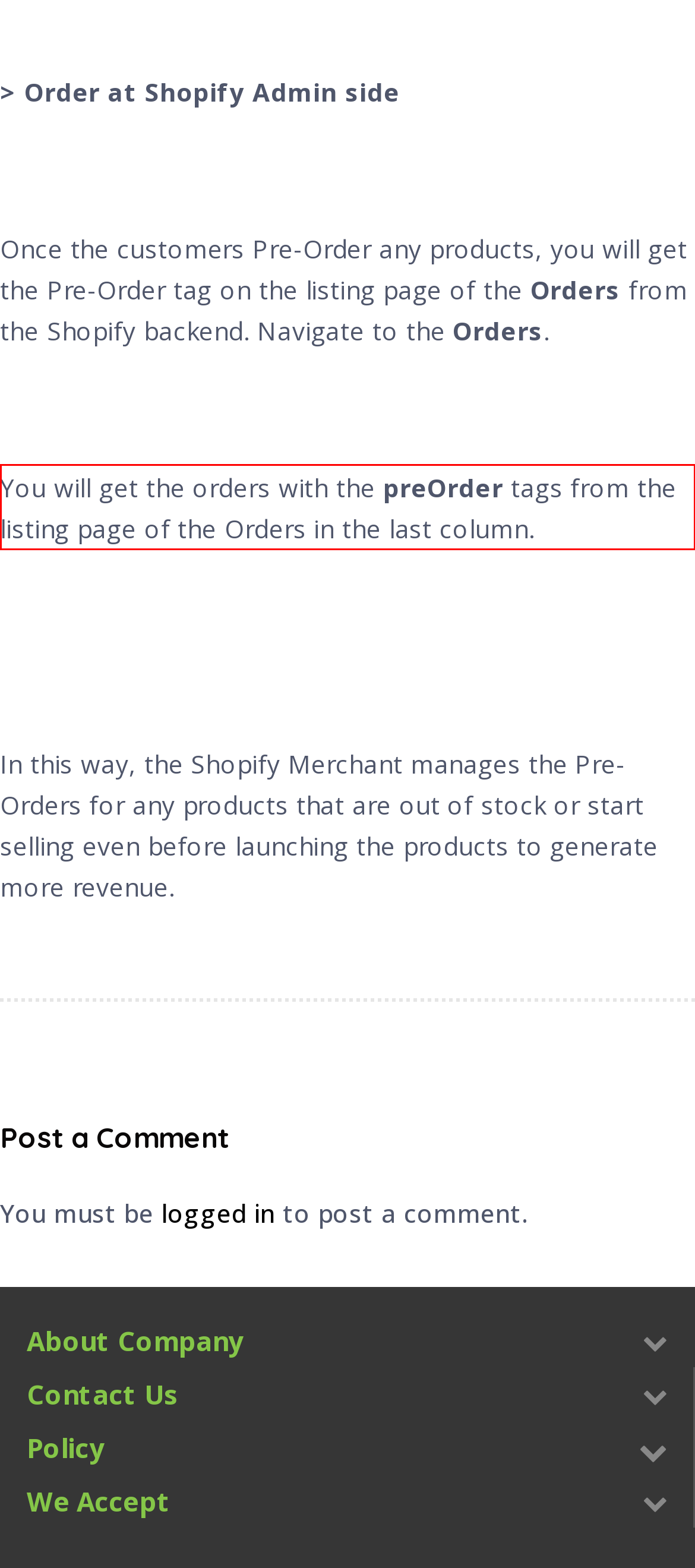Using the provided screenshot of a webpage, recognize and generate the text found within the red rectangle bounding box.

You will get the orders with the preOrder tags from the listing page of the Orders in the last column.